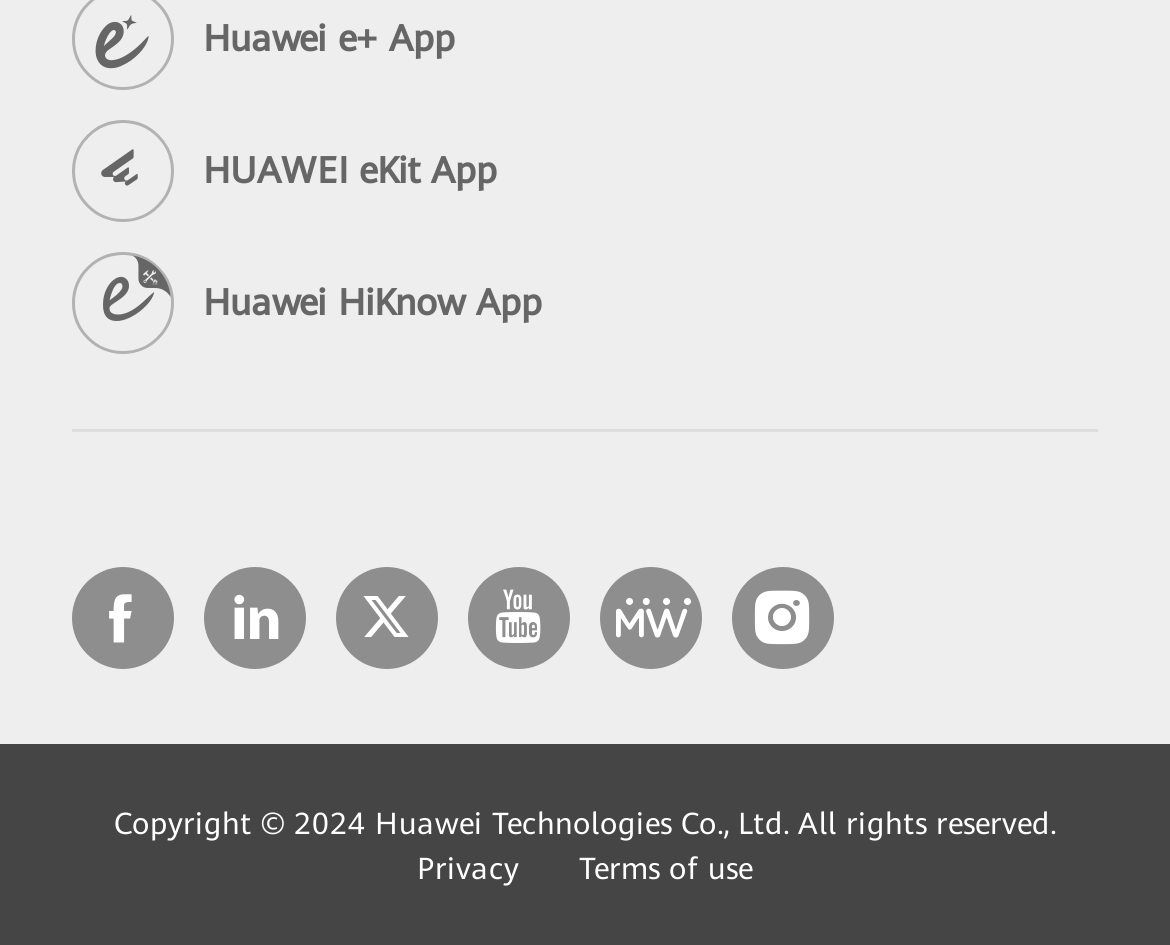What is the copyright year?
Provide a comprehensive and detailed answer to the question.

I looked at the copyright information at the bottom of the page, which states 'Copyright © 2024 Huawei Technologies Co., Ltd. All rights reserved.'.